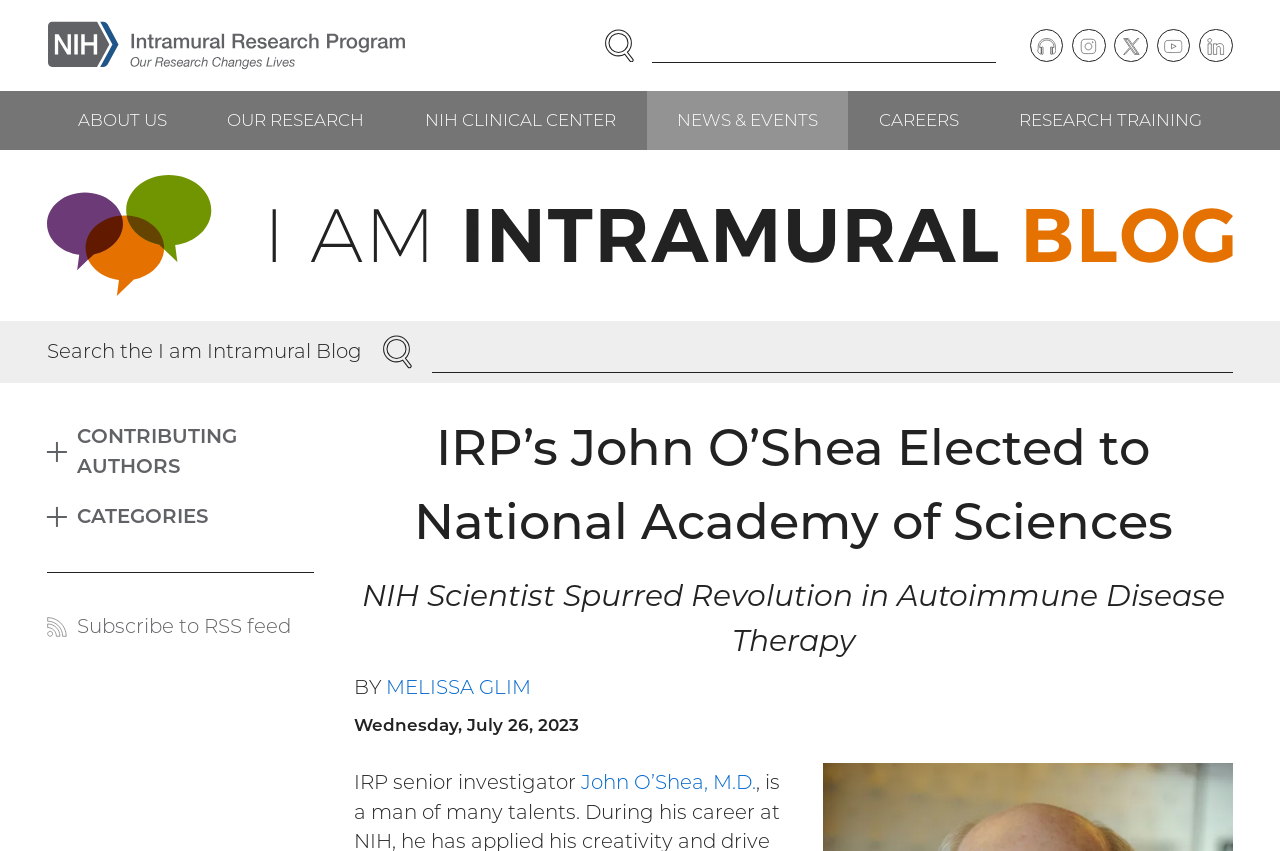What is the name of the NIH scientist elected to National Academy of Sciences?
Please provide a comprehensive answer based on the information in the image.

I found the answer by looking at the main content of the webpage, where it says 'IRP’s John O’Shea Elected to National Academy of Sciences' in the heading, and then I saw the link 'John O’Shea, M.D.' which confirms that John O'Shea is the NIH scientist elected to National Academy of Sciences.